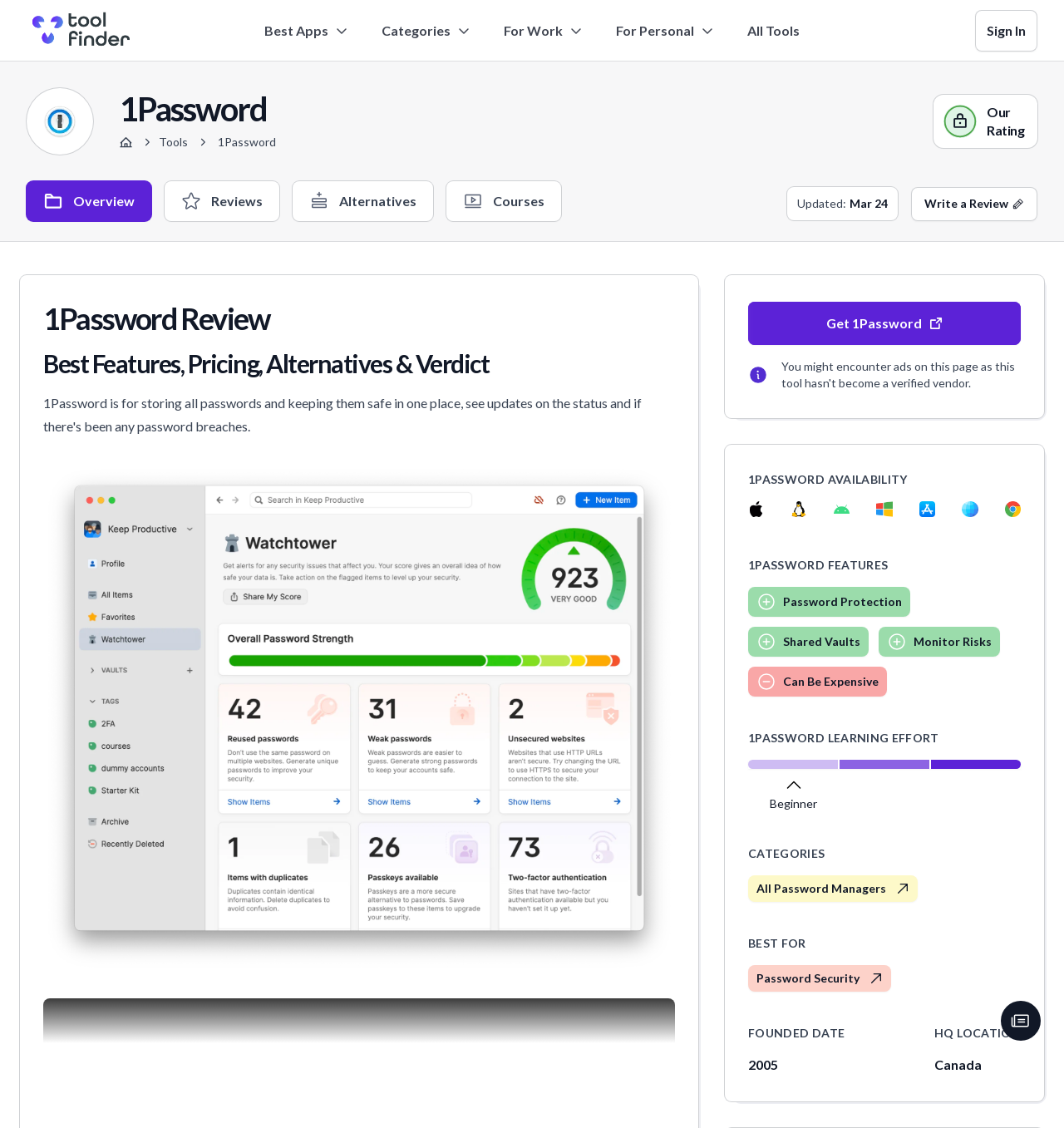Find and specify the bounding box coordinates that correspond to the clickable region for the instruction: "Click on the 'Tool Finder Main Logo' link".

[0.025, 0.003, 0.129, 0.05]